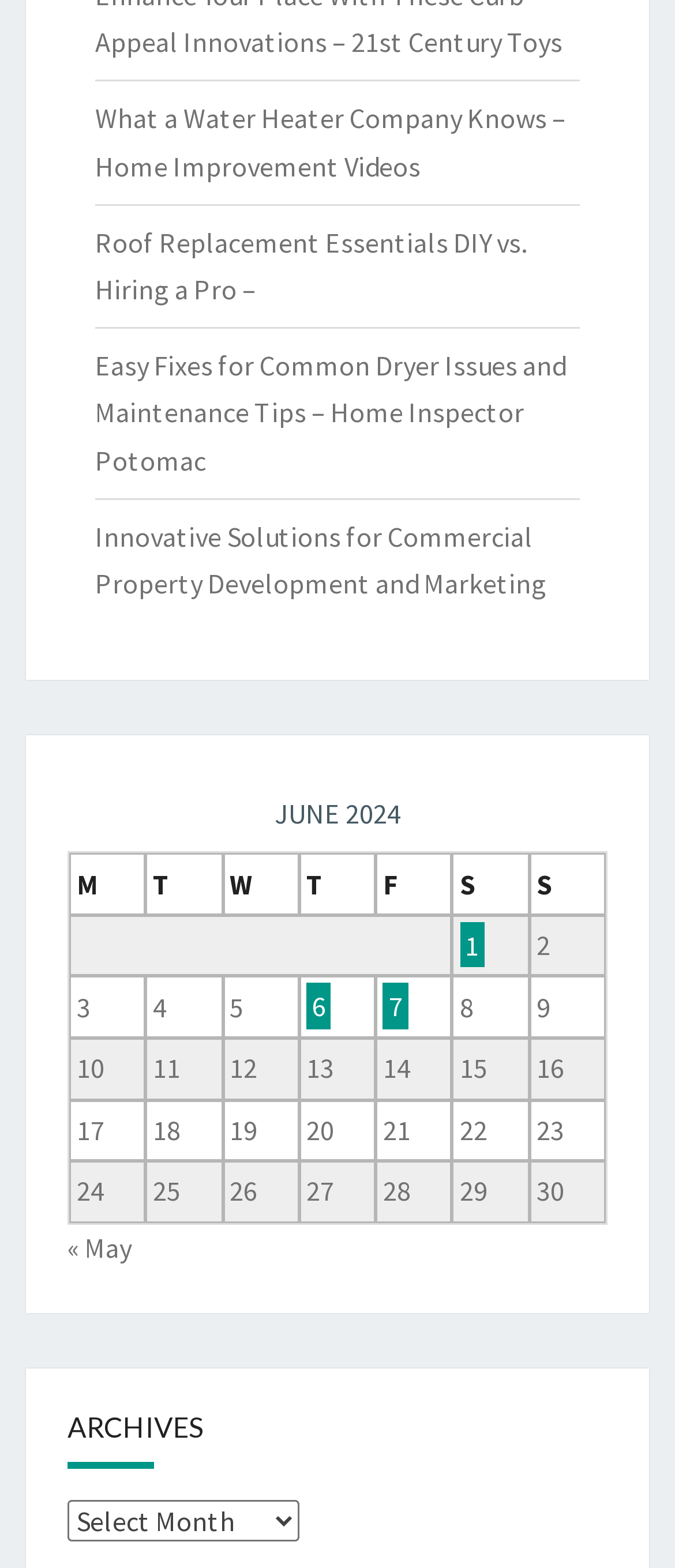Please identify the bounding box coordinates of where to click in order to follow the instruction: "Select an archive".

[0.1, 0.957, 0.444, 0.983]